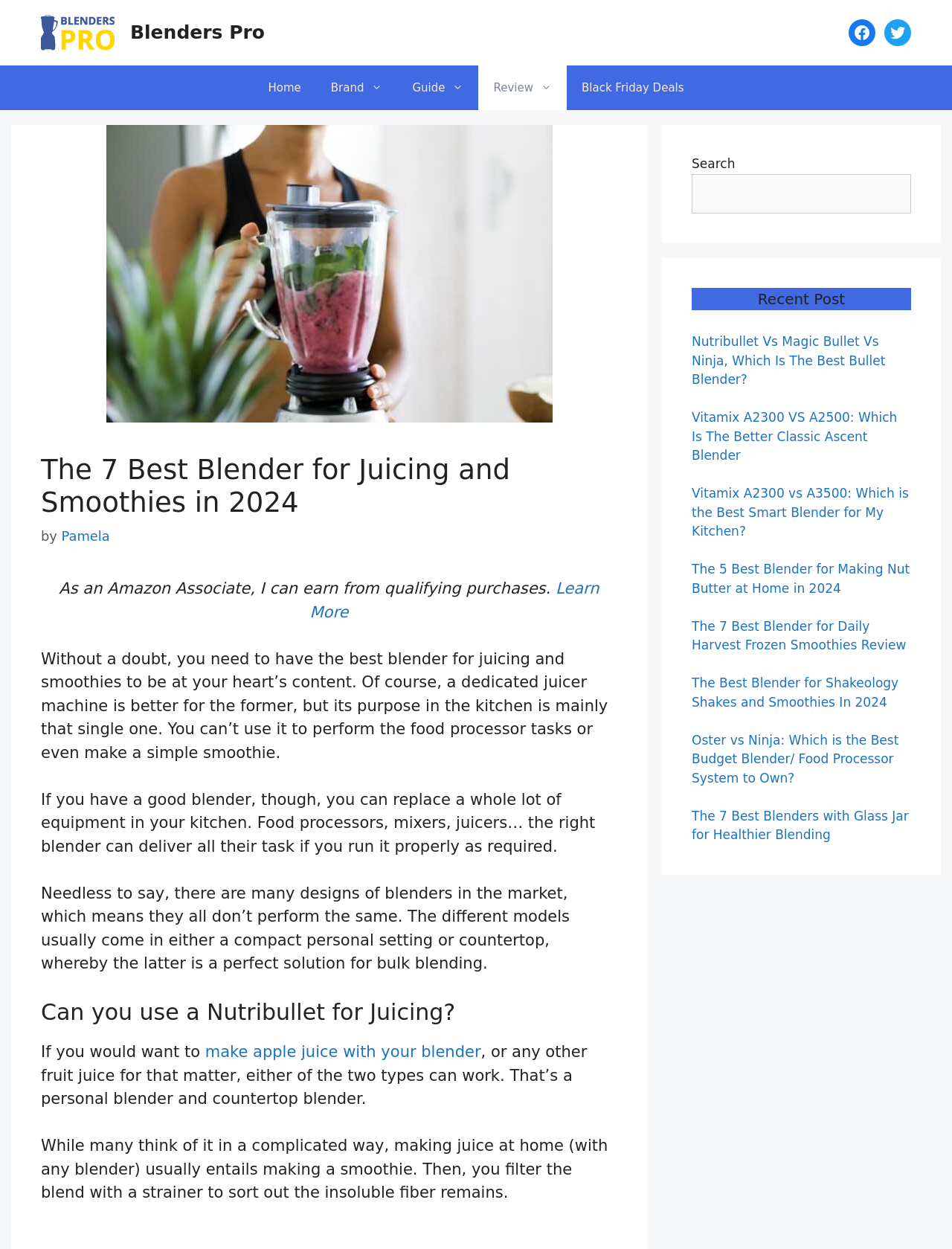Find the bounding box coordinates of the element to click in order to complete the given instruction: "Learn more about Amazon Associate."

[0.325, 0.464, 0.629, 0.497]